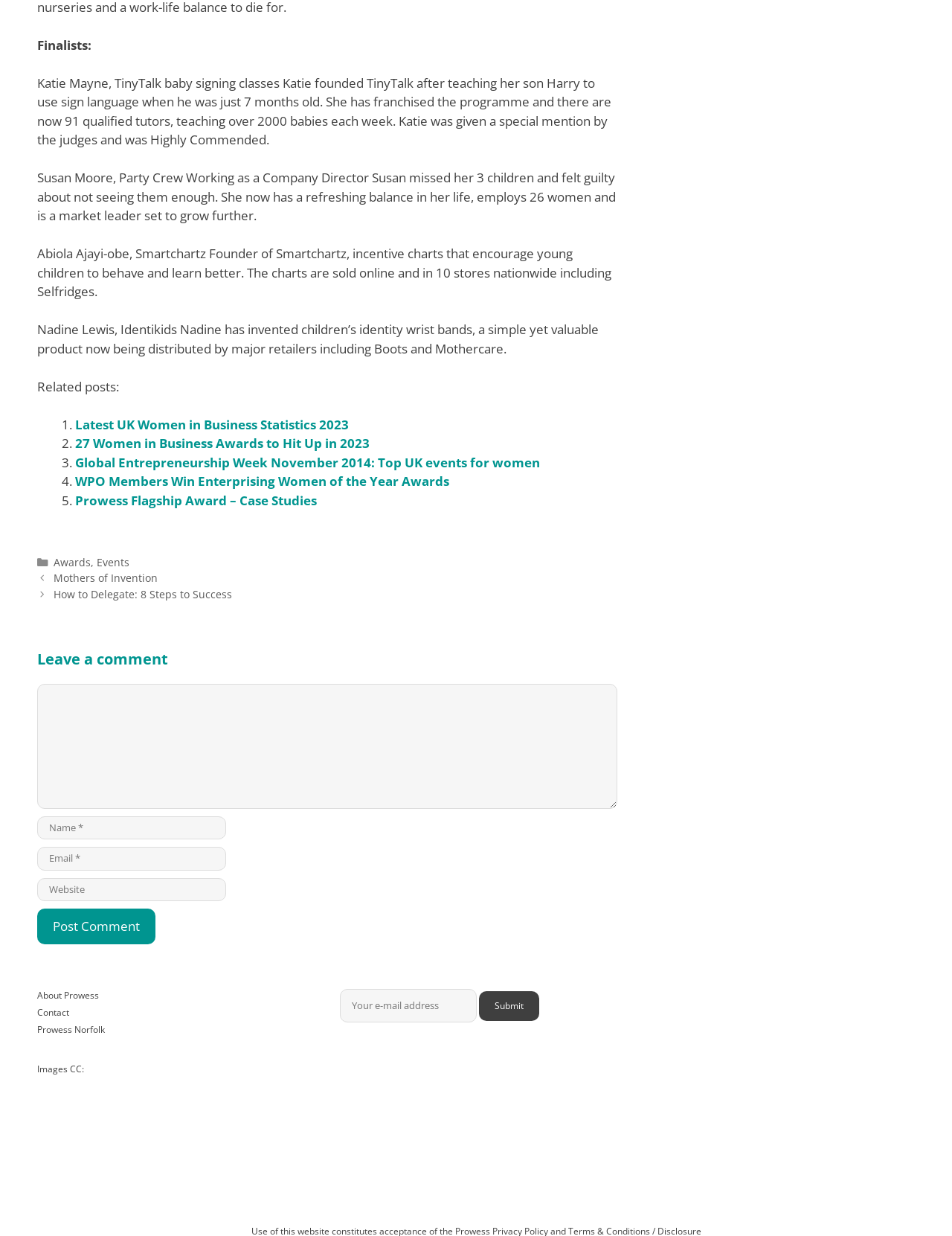What is the name of the organization mentioned on the page?
Use the image to give a comprehensive and detailed response to the question.

The webpage appears to be part of the Prowess website, which is an organization that supports women in business. The name 'Prowess' is mentioned in the footer section of the page, along with links to other related pages.